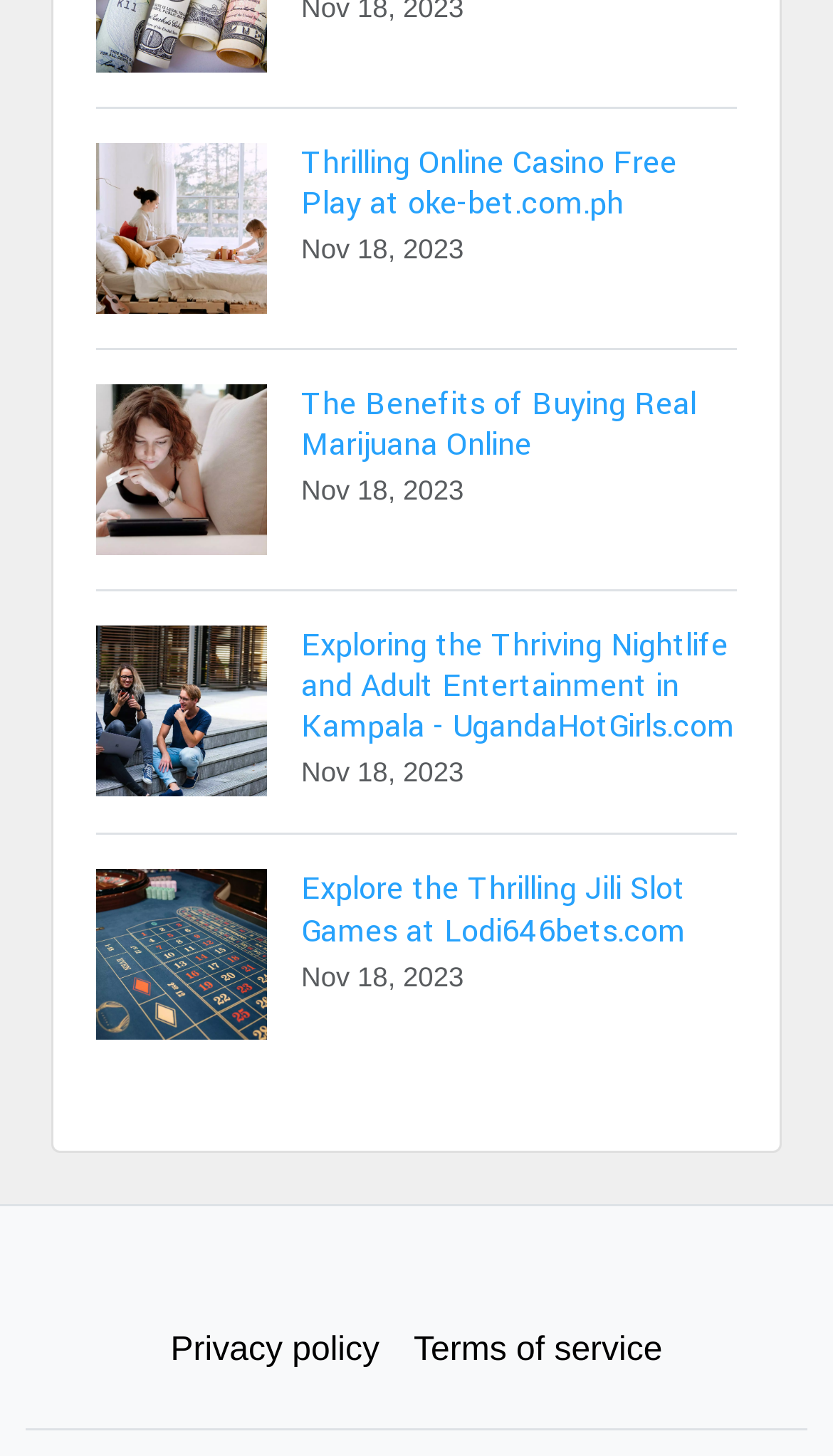Please find the bounding box coordinates in the format (top-left x, top-left y, bottom-right x, bottom-right y) for the given element description. Ensure the coordinates are floating point numbers between 0 and 1. Description: Privacy policy

[0.184, 0.9, 0.476, 0.958]